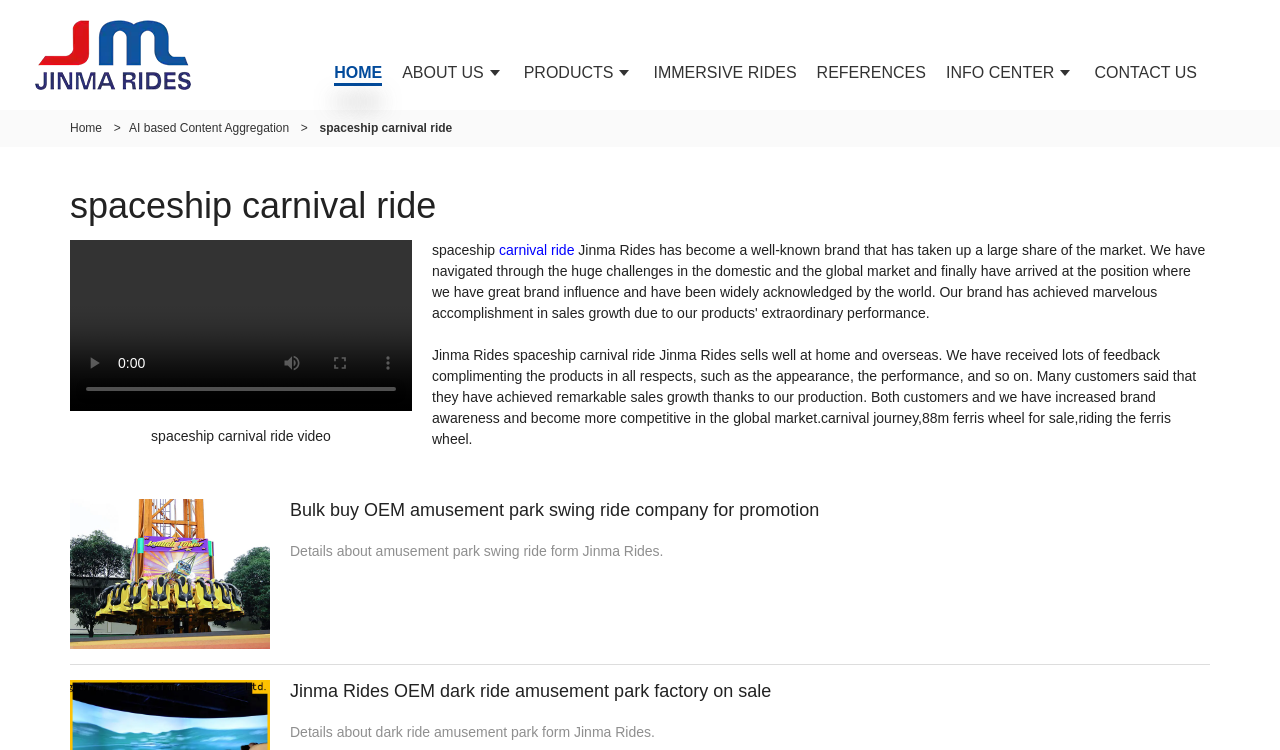Identify and provide the main heading of the webpage.

spaceship carnival ride